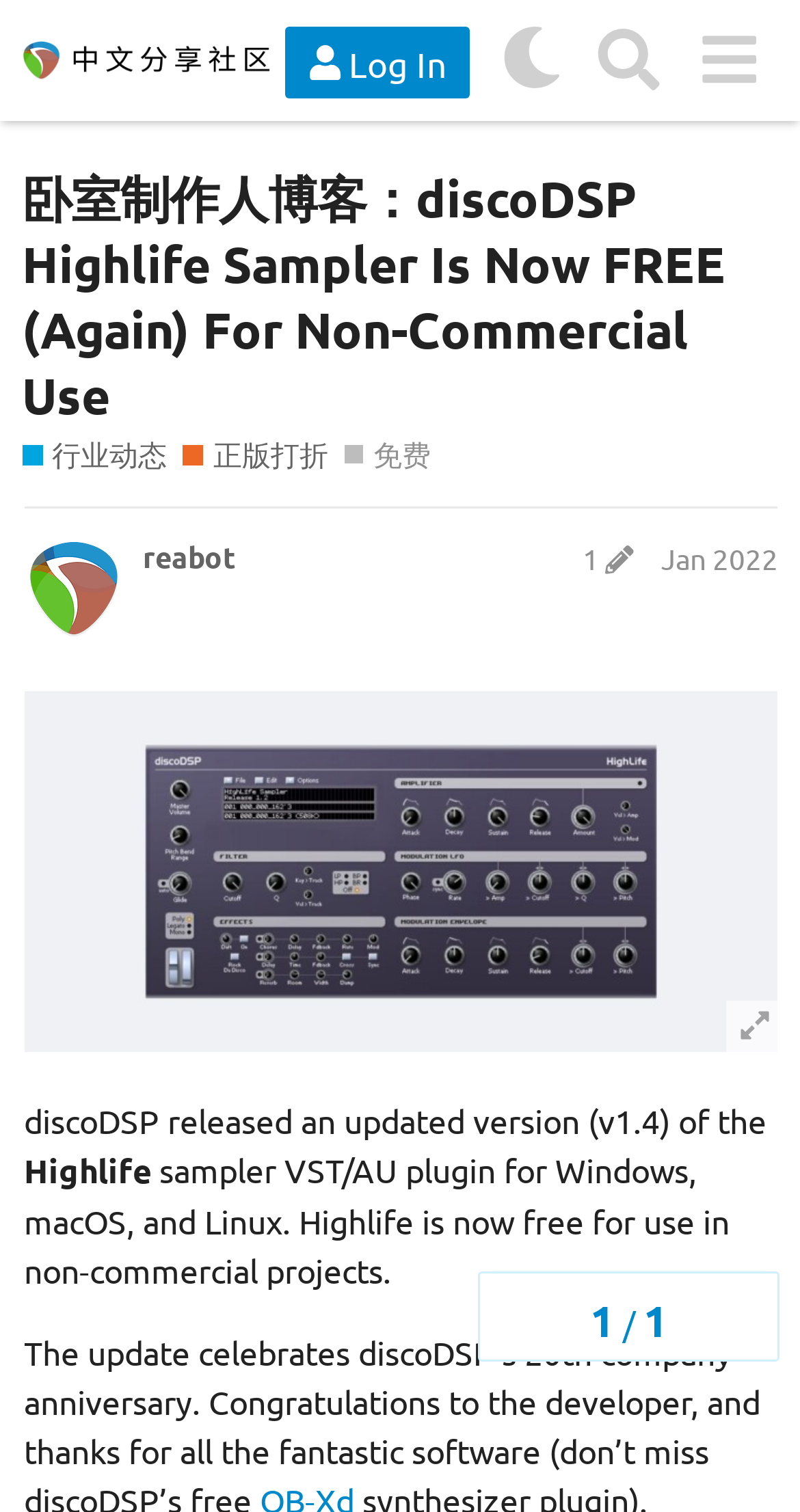Find the bounding box coordinates of the clickable element required to execute the following instruction: "Read the post about discoDSP Highlife Sampler". Provide the coordinates as four float numbers between 0 and 1, i.e., [left, top, right, bottom].

[0.03, 0.458, 0.973, 0.695]